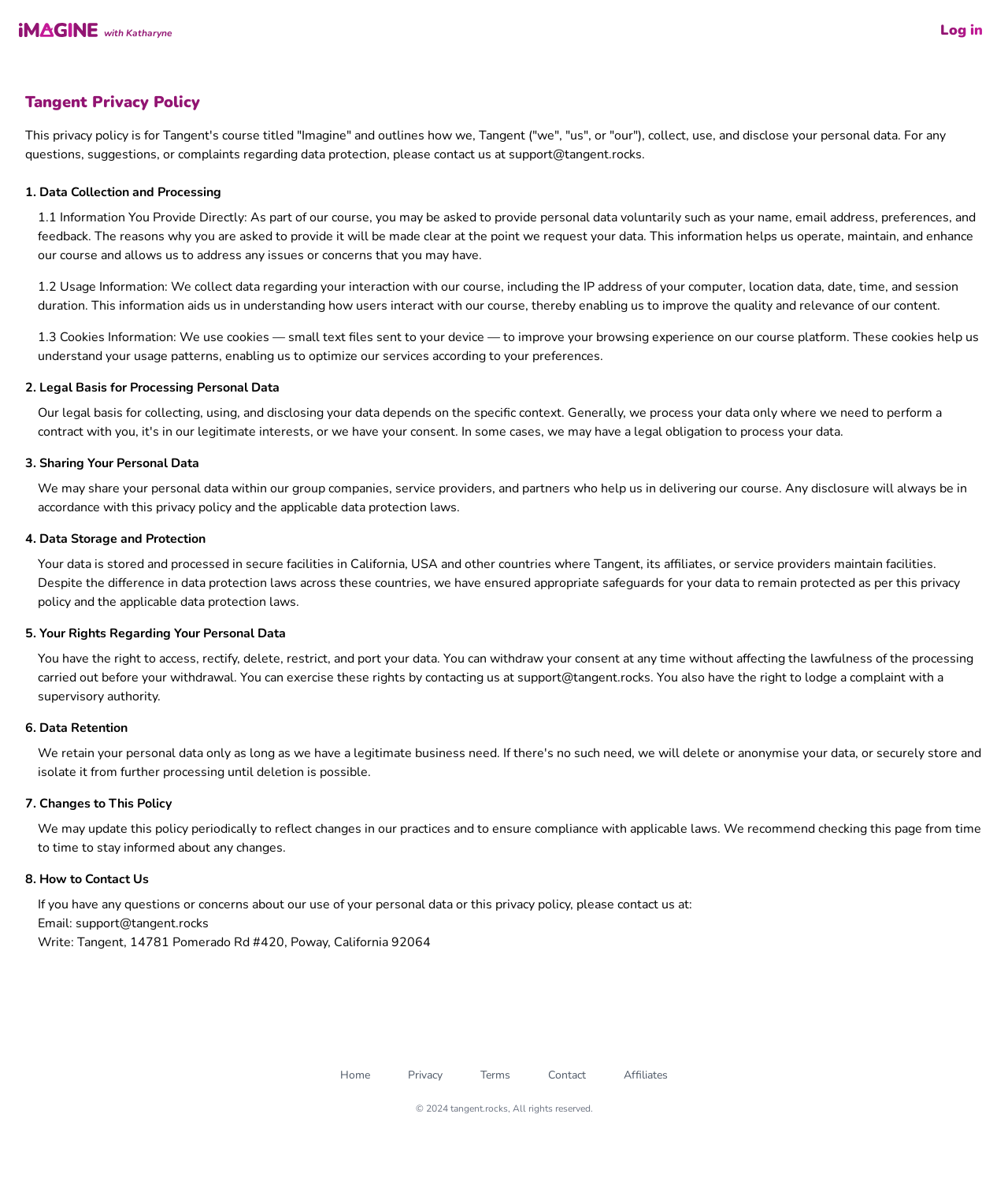Locate the bounding box coordinates of the element that needs to be clicked to carry out the instruction: "Click the 'Log in' link". The coordinates should be given as four float numbers ranging from 0 to 1, i.e., [left, top, right, bottom].

[0.927, 0.012, 0.981, 0.038]